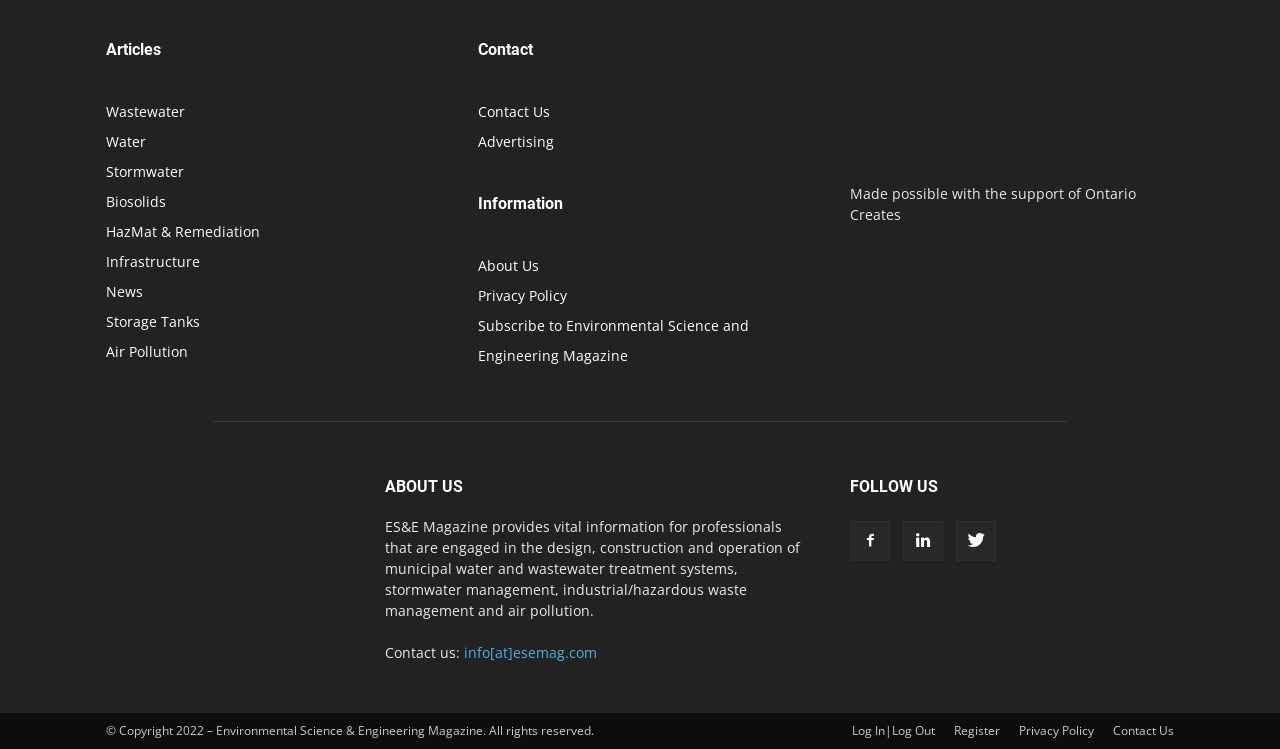Provide the bounding box coordinates of the HTML element this sentence describes: "alt="ES&E Magazine" title="ES&E Magazine"". The bounding box coordinates consist of four float numbers between 0 and 1, i.e., [left, top, right, bottom].

[0.083, 0.778, 0.263, 0.802]